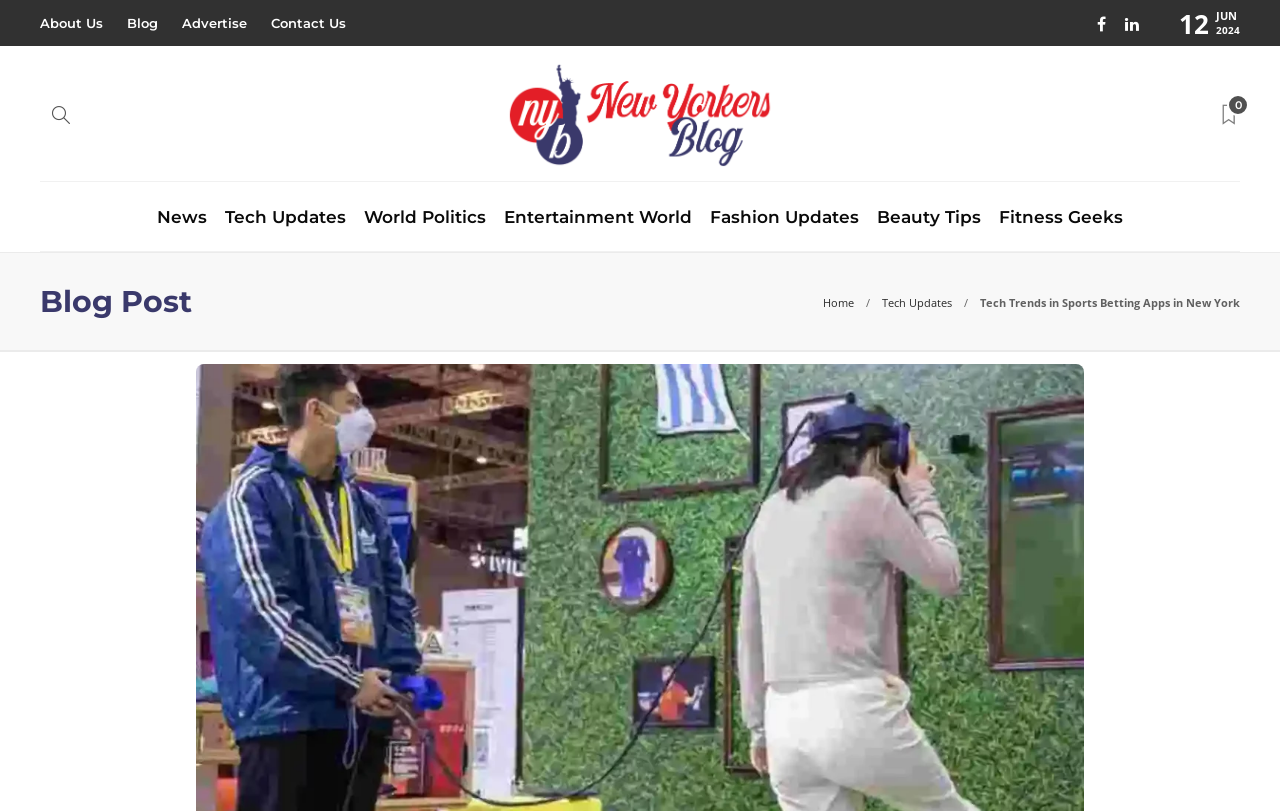Offer a comprehensive description of the webpage’s content and structure.

This webpage is about tech trends in sports betting apps, specifically in New York. At the top, there is a navigation menu with links to "About Us", "Blog", "Advertise", and "Contact Us". To the right of these links, there are social media icons represented by Unicode characters "\uf09a" and "\uf0e1". Next to the social media icons, there is a date display showing "12 JUN 2024".

Below the navigation menu, there is a large section with a link to "New Yorkers Blog" accompanied by an image. On the left side of this section, there is a small icon represented by Unicode character "\ue090". On the right side, there is another icon represented by Unicode character "\ue617 0".

Further down, there is a list of links to various categories, including "News", "Tech Updates", "World Politics", "Entertainment World", "Fashion Updates", "Beauty Tips", and "Fitness Geeks". These links are arranged horizontally across the page.

Below the category links, there is a section with a heading "Blog Post". Within this section, there are links to "Home" and "Tech Updates", as well as a generic element with the title "Tech Trends in Sports Betting Apps in New York".